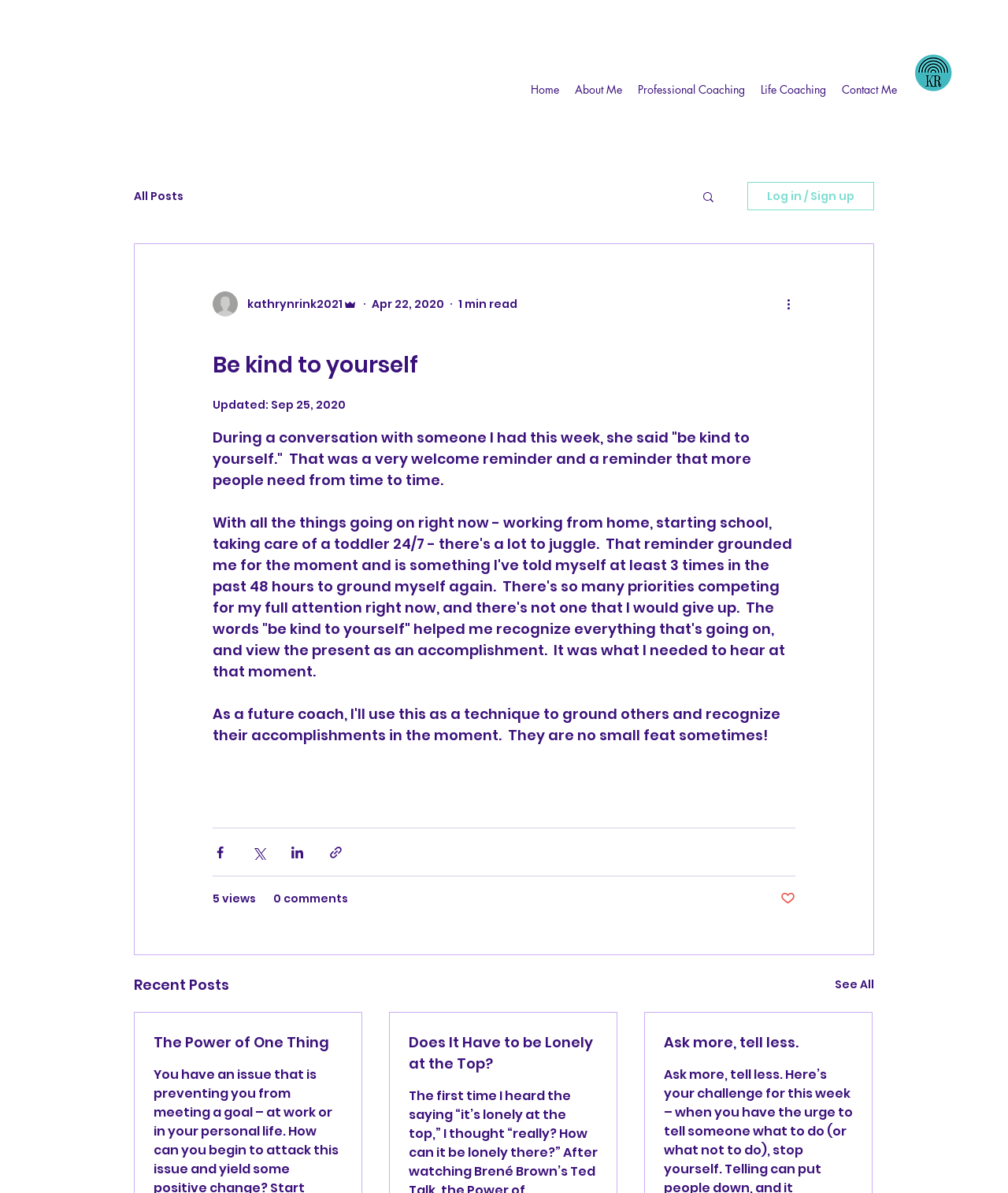What is the title of the article?
Please craft a detailed and exhaustive response to the question.

The title of the article is 'Be kind to yourself' which is indicated by the heading element with the text 'Be kind to yourself' at coordinates [0.211, 0.283, 0.789, 0.323]